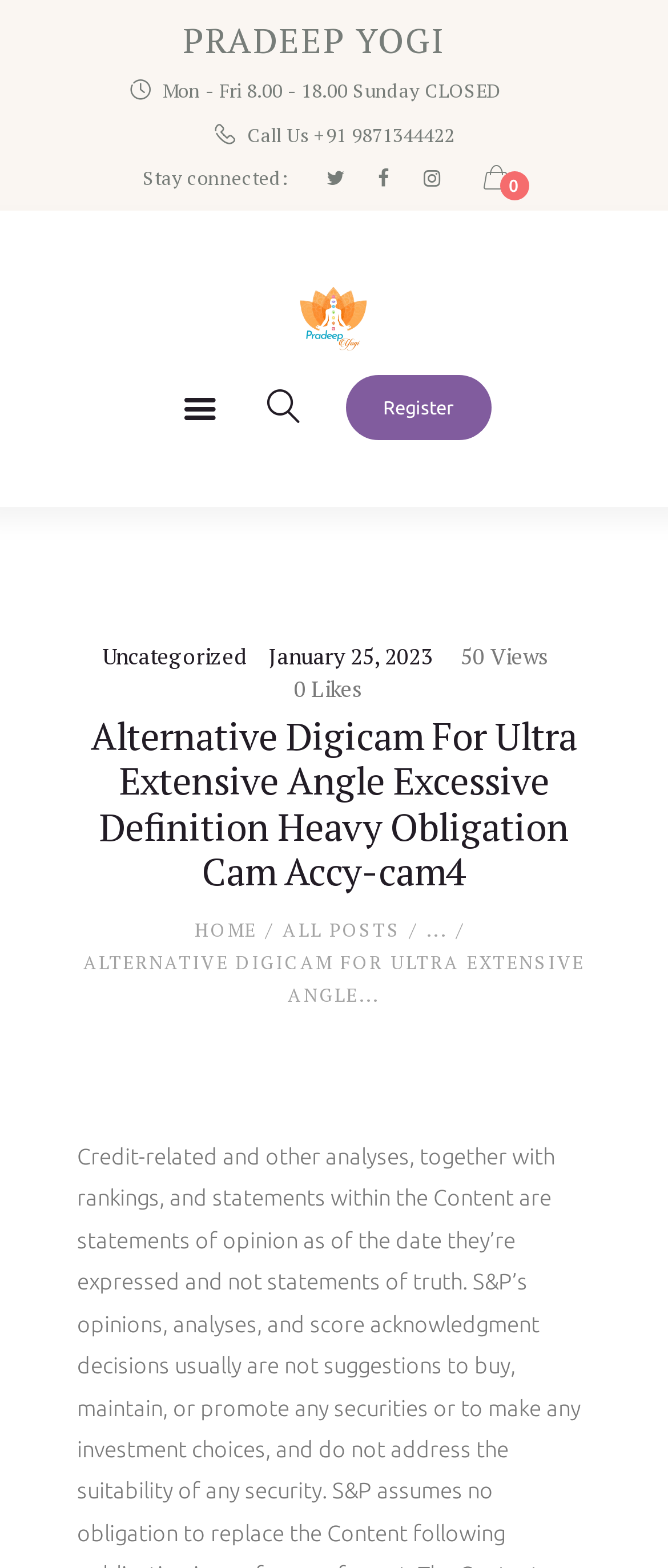Determine the bounding box coordinates of the element that should be clicked to execute the following command: "View all posts".

[0.423, 0.586, 0.6, 0.601]